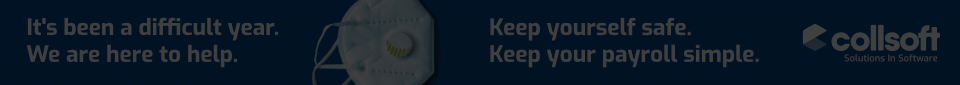What is the purpose of the face mask image?
Can you offer a detailed and complete answer to this question?

The image of a protective face mask is used to reinforce the importance of safety in challenging times, which is in line with the message 'Keep yourself safe'.